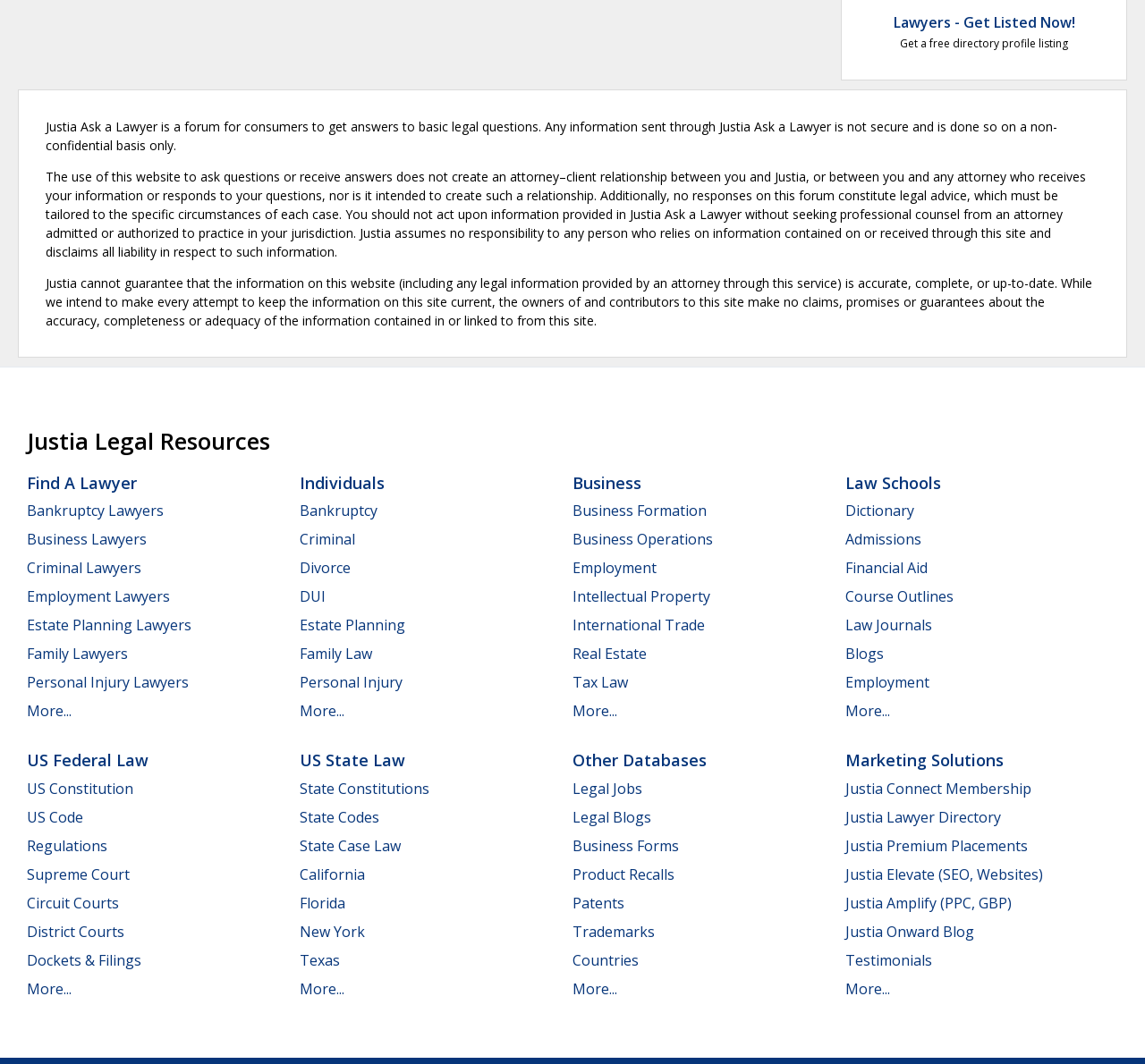Show the bounding box coordinates of the element that should be clicked to complete the task: "Find a lawyer".

[0.023, 0.444, 0.12, 0.464]